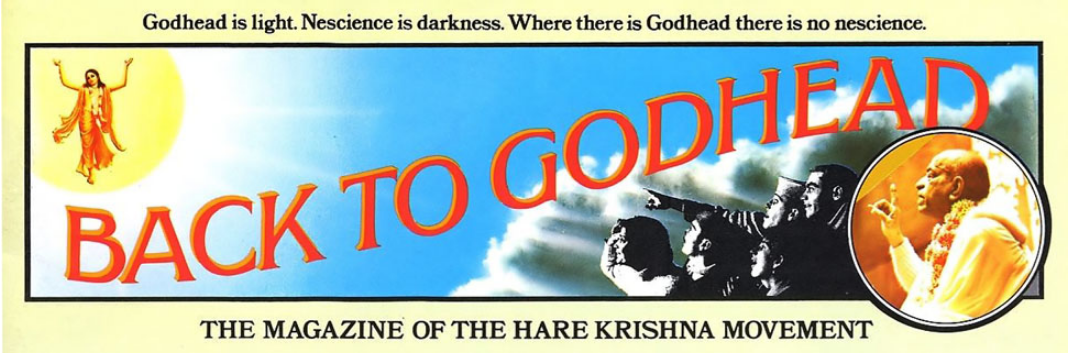Who is the founder of the International Society for Krishna Consciousness?
Please provide a comprehensive answer based on the information in the image.

The founder of the International Society for Krishna Consciousness is Srila Prabhupada, whose image is featured in the lower portion of the magazine cover, alongside enthusiastic followers, conveying a sense of devotion and community.